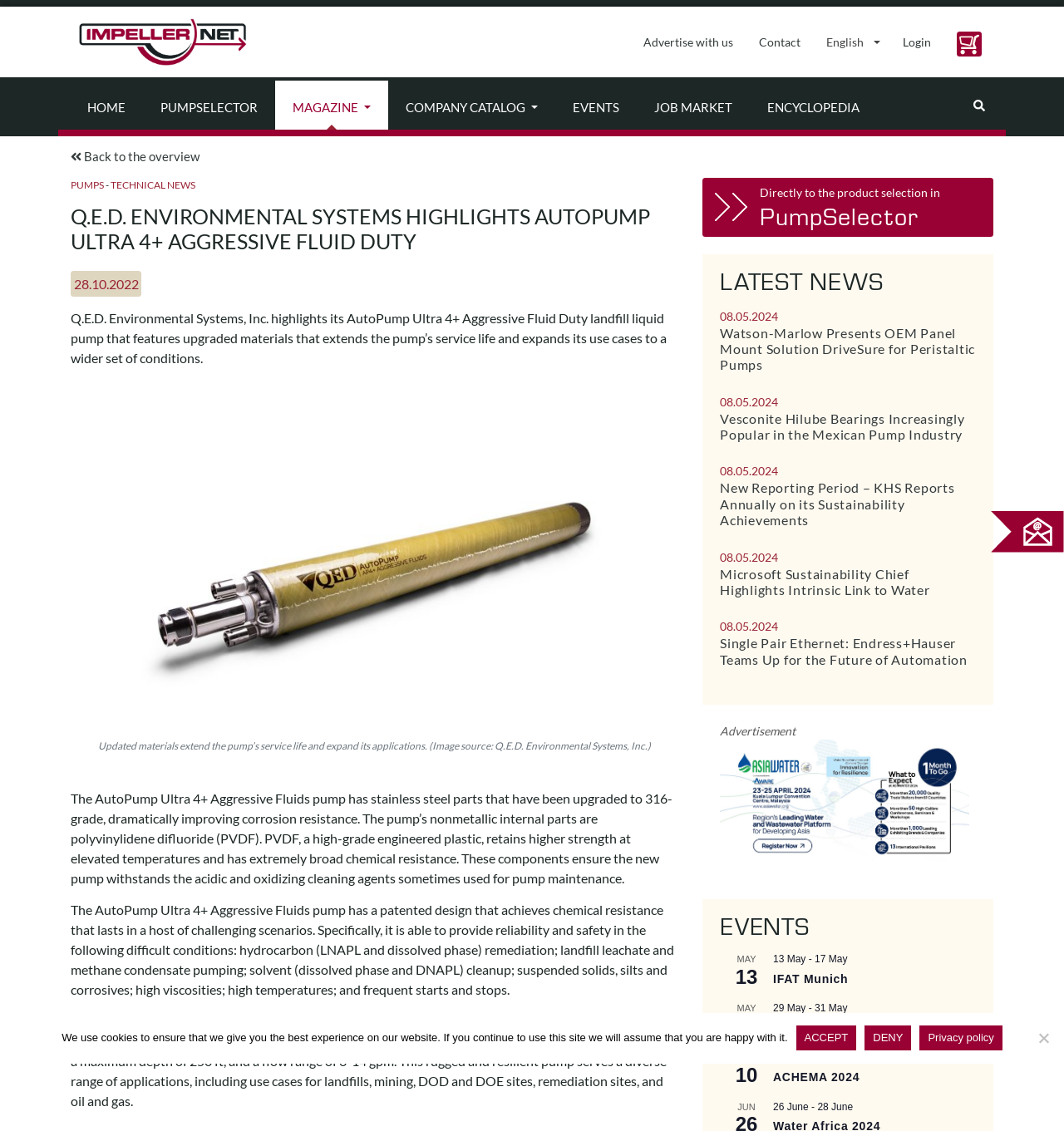Please determine the bounding box coordinates for the element with the description: "Home".

[0.066, 0.071, 0.134, 0.119]